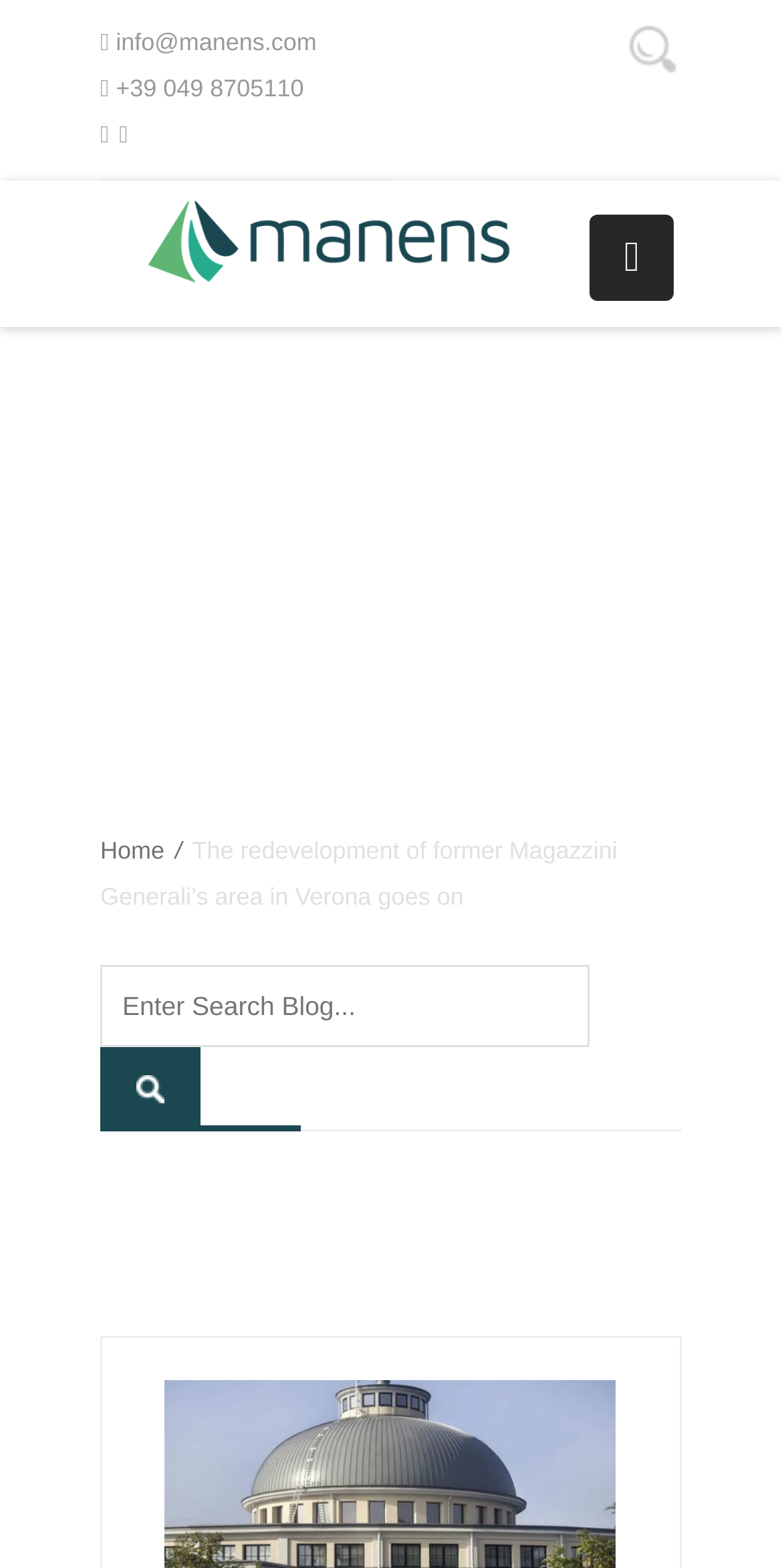Provide a brief response to the question using a single word or phrase: 
What is the phone number of the company?

+39 049 8705110